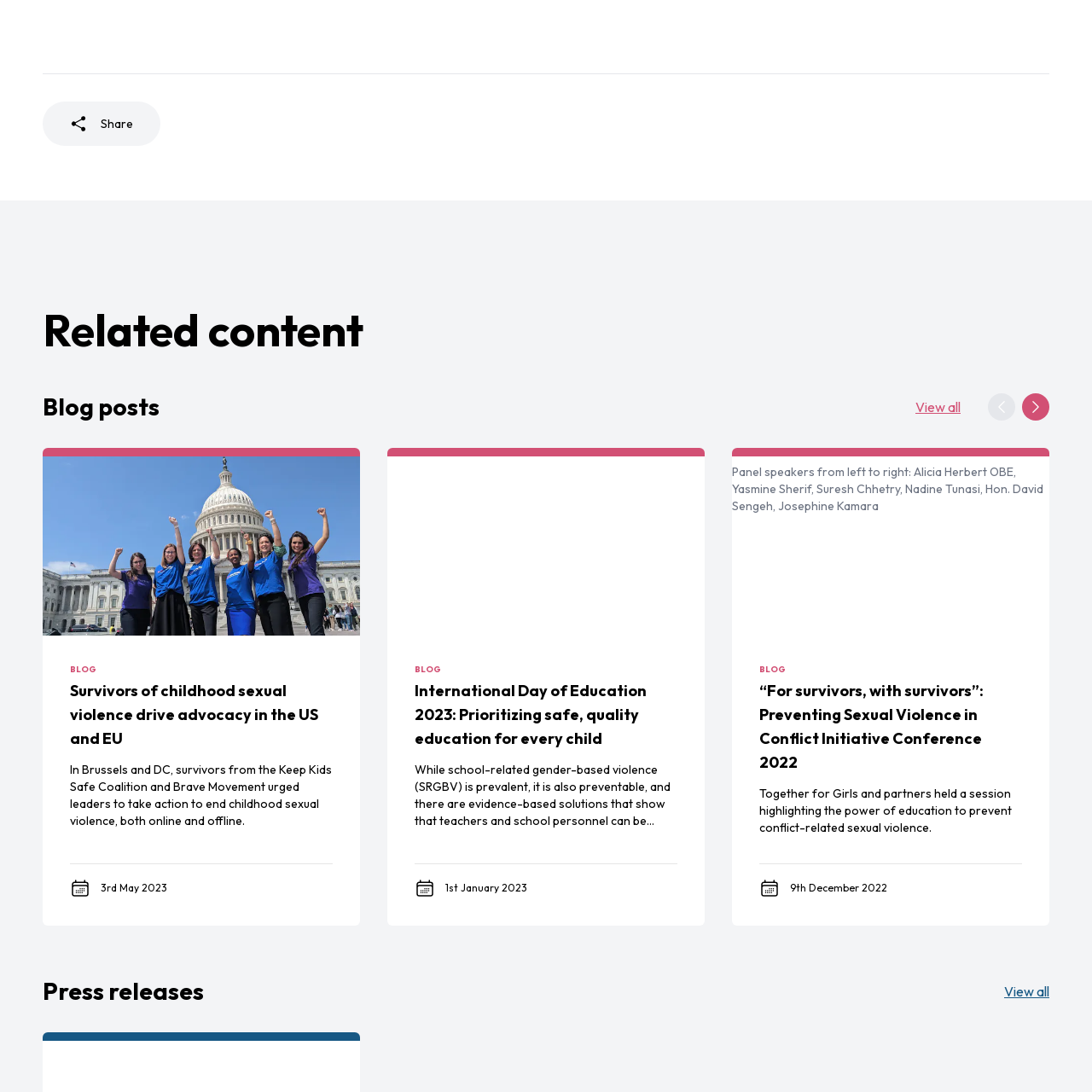Offer a complete and descriptive caption for the image marked by the red box.

In this image, representatives from the Brave Movement and Keep Kids Safe coalition participate in a significant Day of Action, advocating for urgent action to end childhood sexual violence. The scene underscores the movement's commitment to raising awareness and driving change around the issue, both online and offline. The backdrop likely reflects a vibrant public space, emphasizing the collective effort to engage leaders and communities in this critical cause. This visual serves as a poignant reminder of the ongoing fight for children's safety and the importance of advocacy in making impactful change.